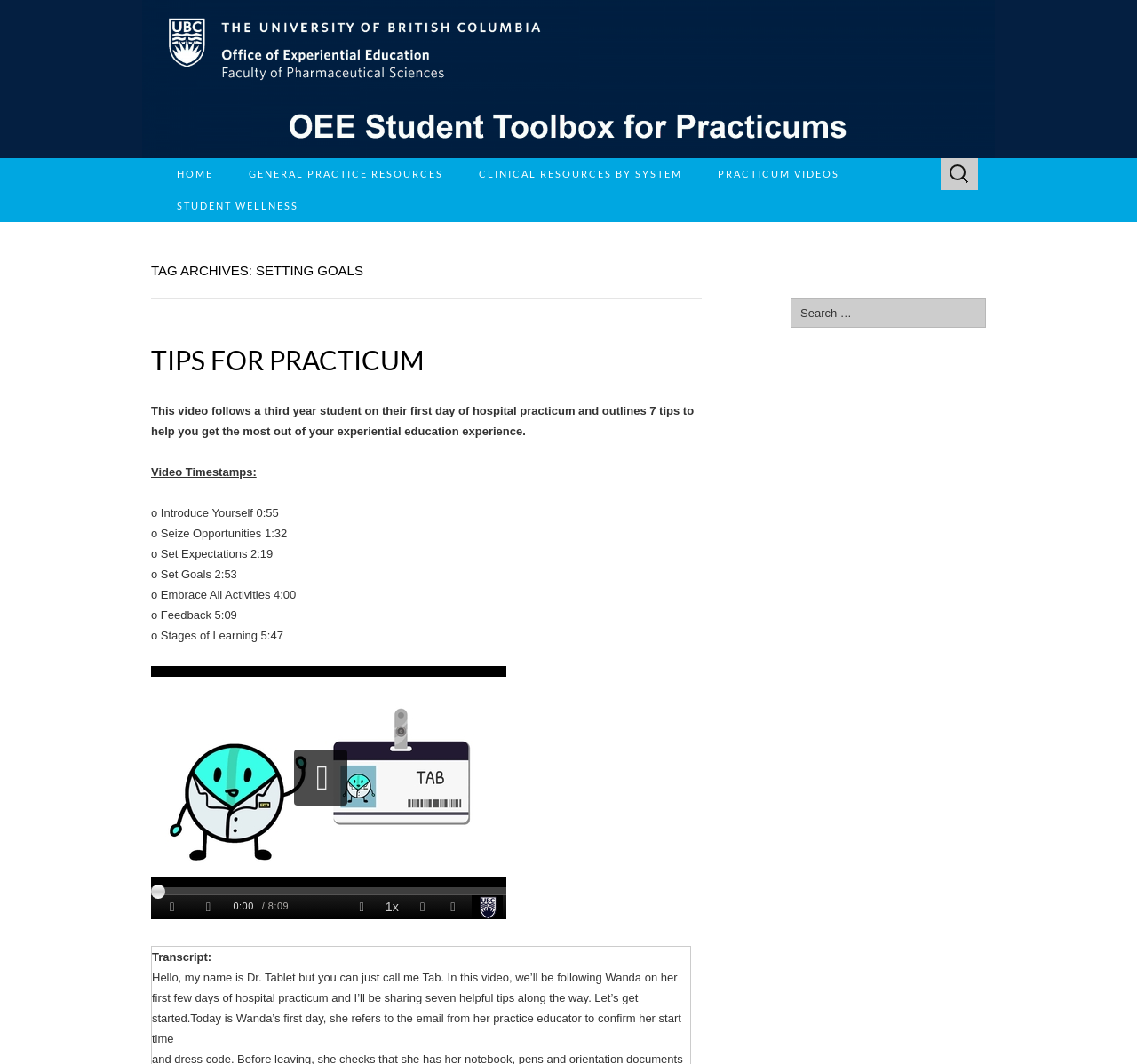Please specify the coordinates of the bounding box for the element that should be clicked to carry out this instruction: "Watch TIPS FOR PRACTICUM video". The coordinates must be four float numbers between 0 and 1, formatted as [left, top, right, bottom].

[0.133, 0.626, 0.445, 0.864]